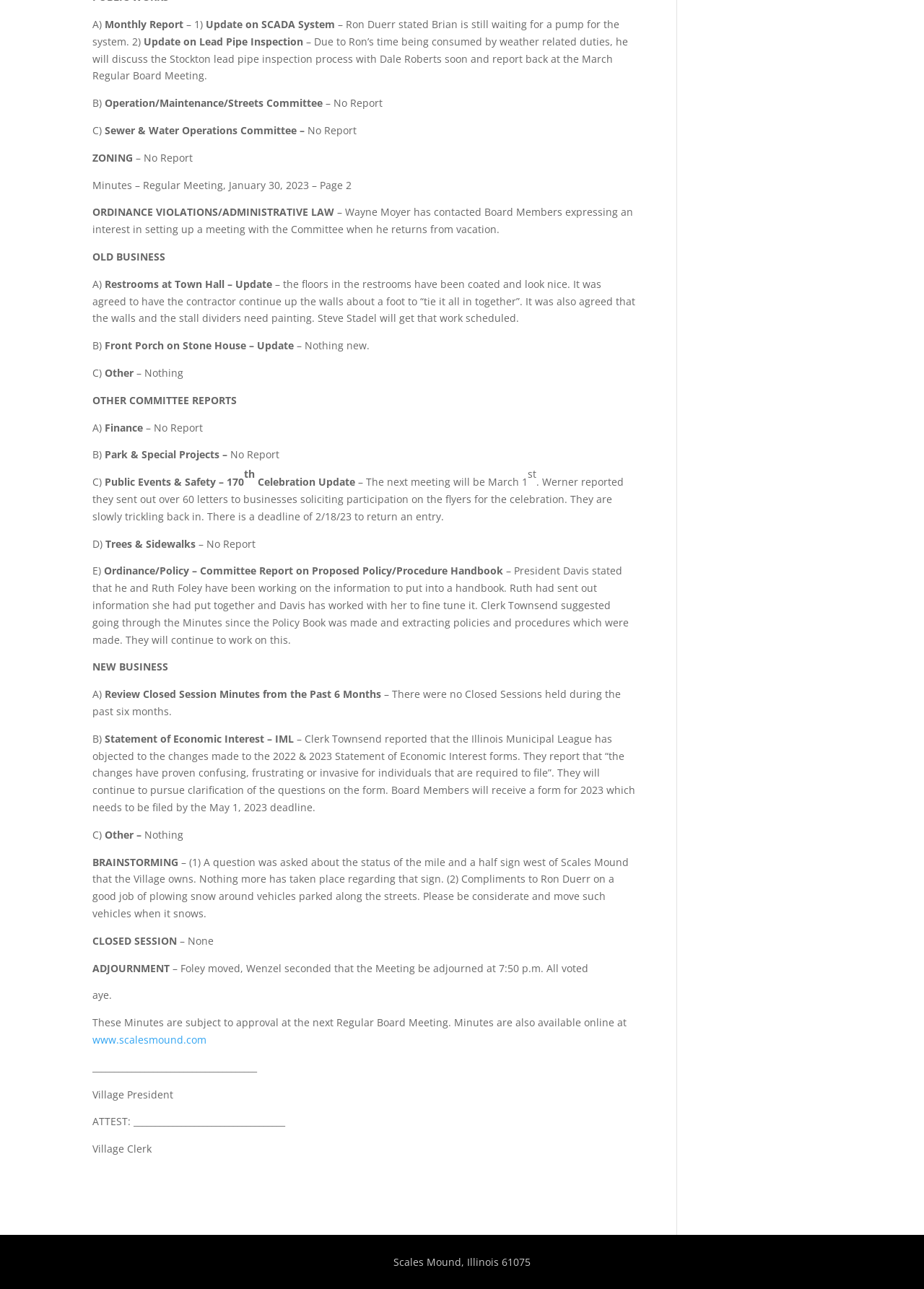What is the website where the minutes are available online?
Give a detailed response to the question by analyzing the screenshot.

The website where the minutes are available online is mentioned at the end of the report, which is www.scalesmound.com.